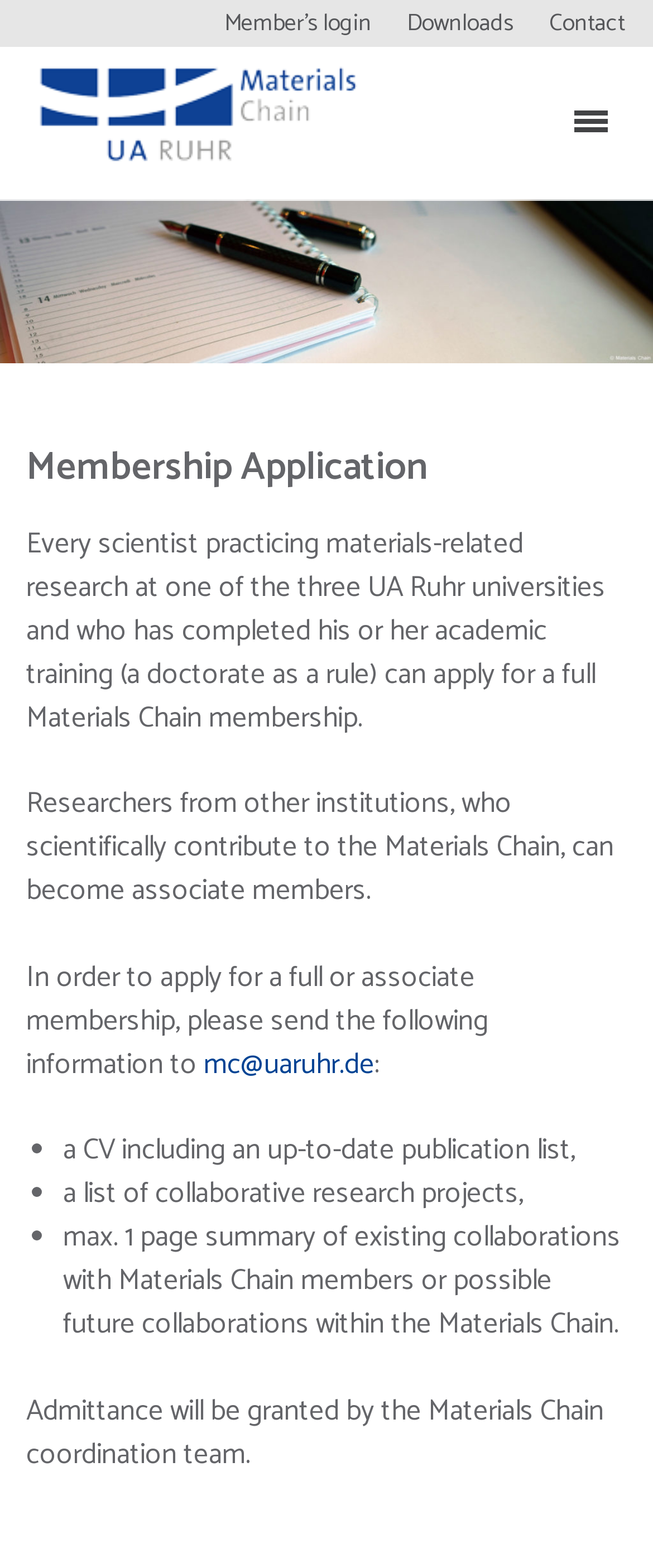Given the element description Downloads, predict the bounding box coordinates for the UI element in the webpage screenshot. The format should be (top-left x, top-left y, bottom-right x, bottom-right y), and the values should be between 0 and 1.

[0.623, 0.003, 0.787, 0.028]